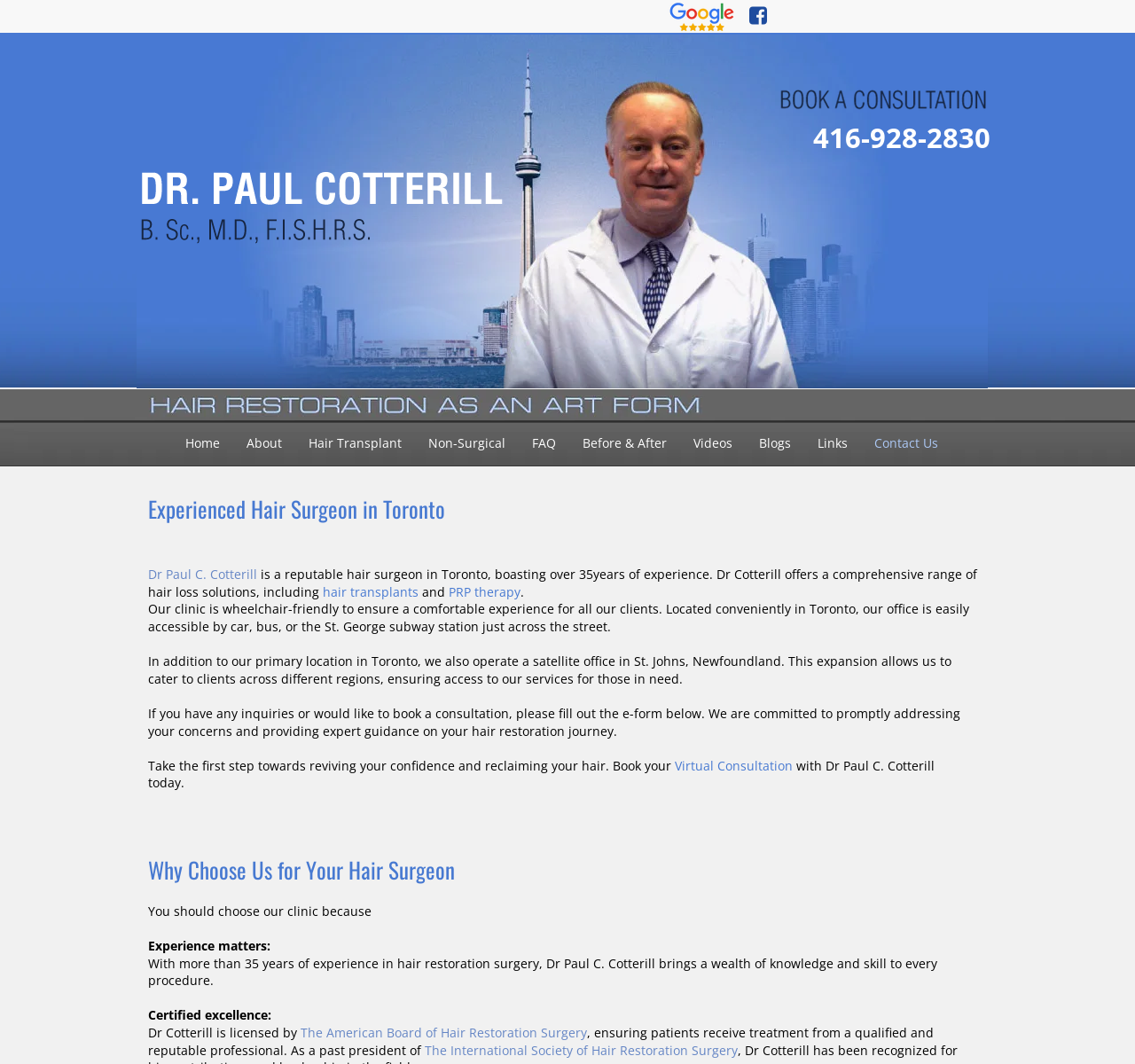Extract the primary heading text from the webpage.

Experienced Hair Surgeon in Toronto